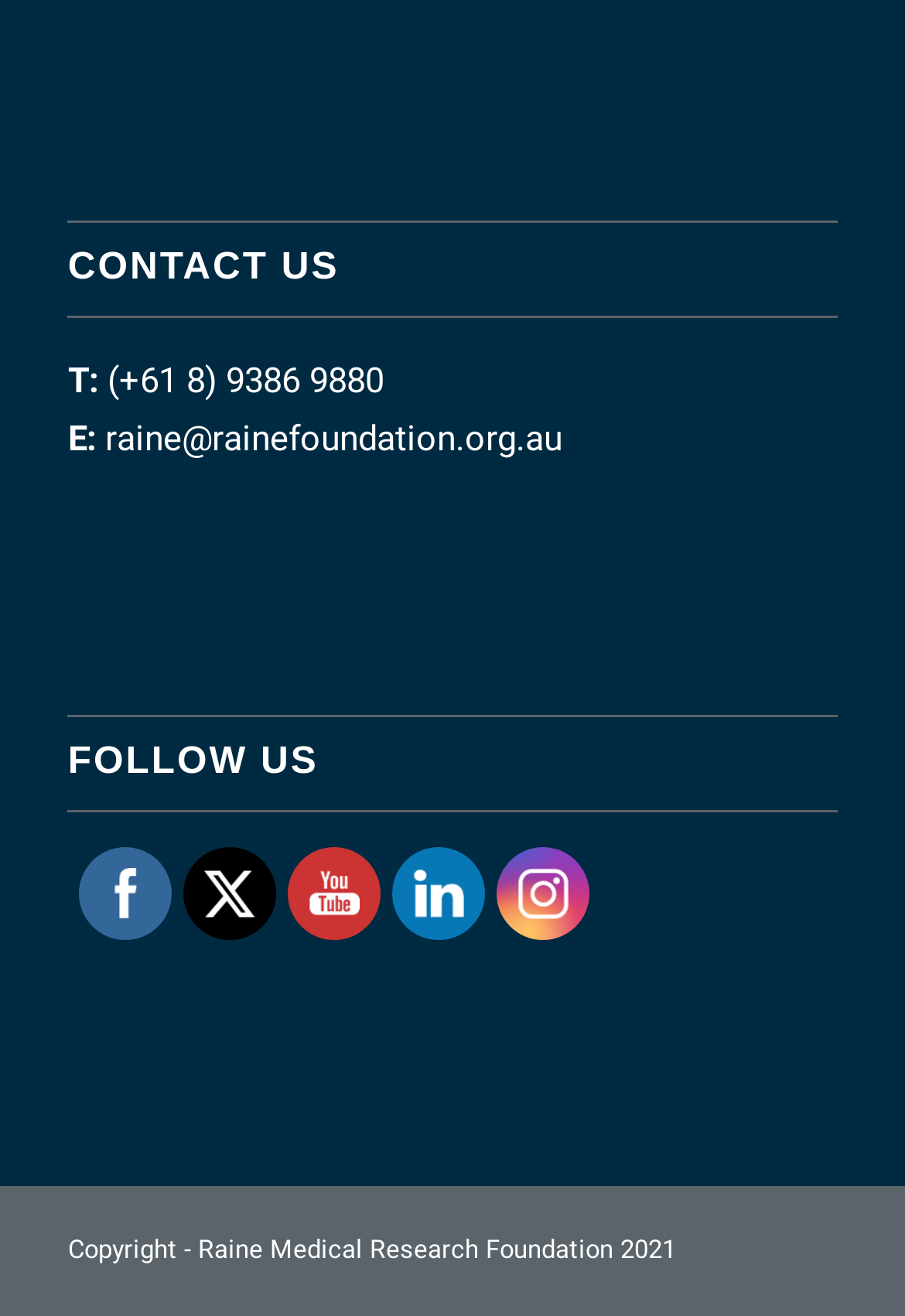Highlight the bounding box of the UI element that corresponds to this description: "alt="Twitter" title="Twitter"".

[0.203, 0.644, 0.306, 0.714]